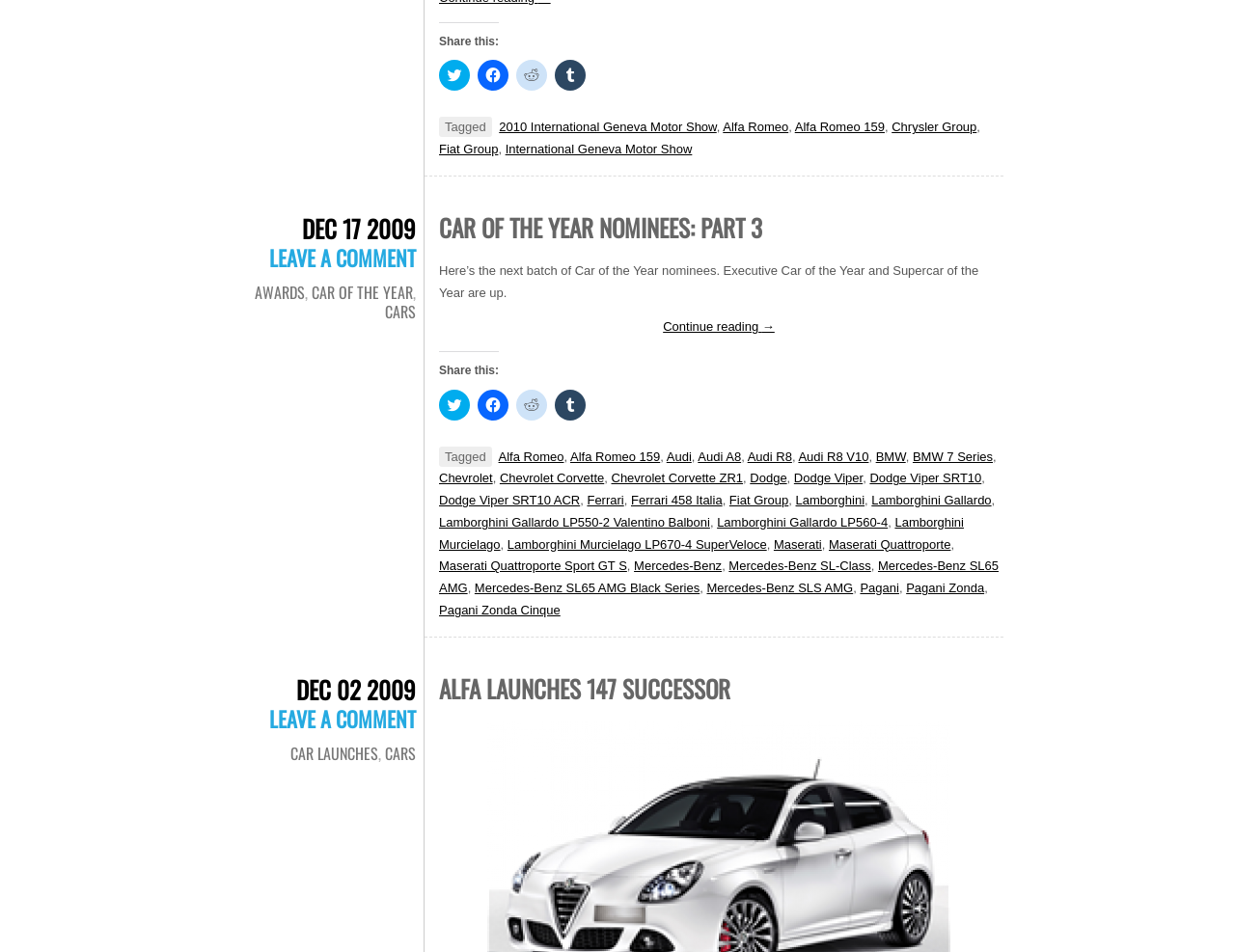Look at the image and answer the question in detail:
What is the date of the latest article?

I looked for the date mentioned in the webpage and found that the latest article was published on DEC 17 2009.